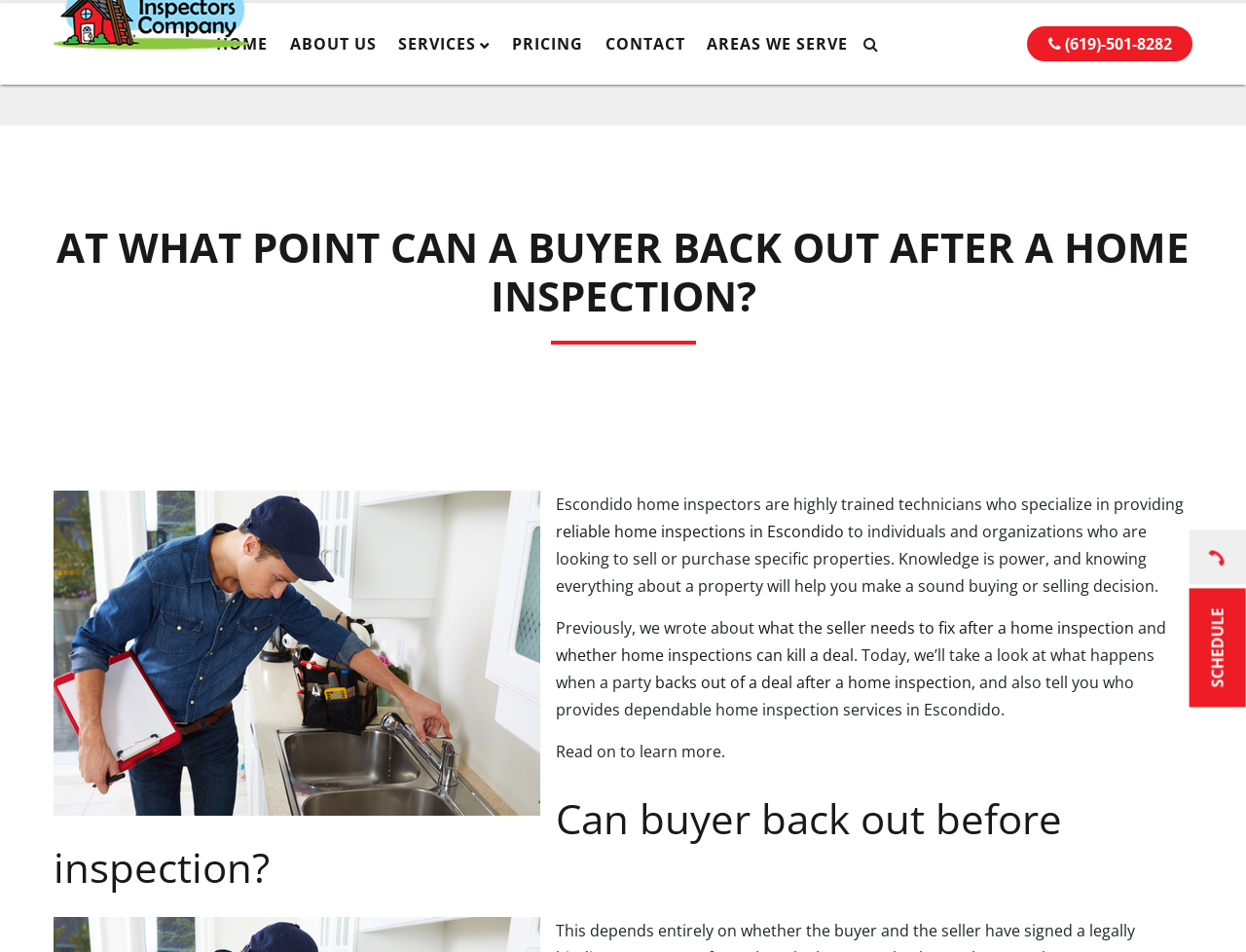Indicate the bounding box coordinates of the element that needs to be clicked to satisfy the following instruction: "Click the 'CONTACT' link". The coordinates should be four float numbers between 0 and 1, i.e., [left, top, right, bottom].

[0.516, 0.054, 0.598, 0.124]